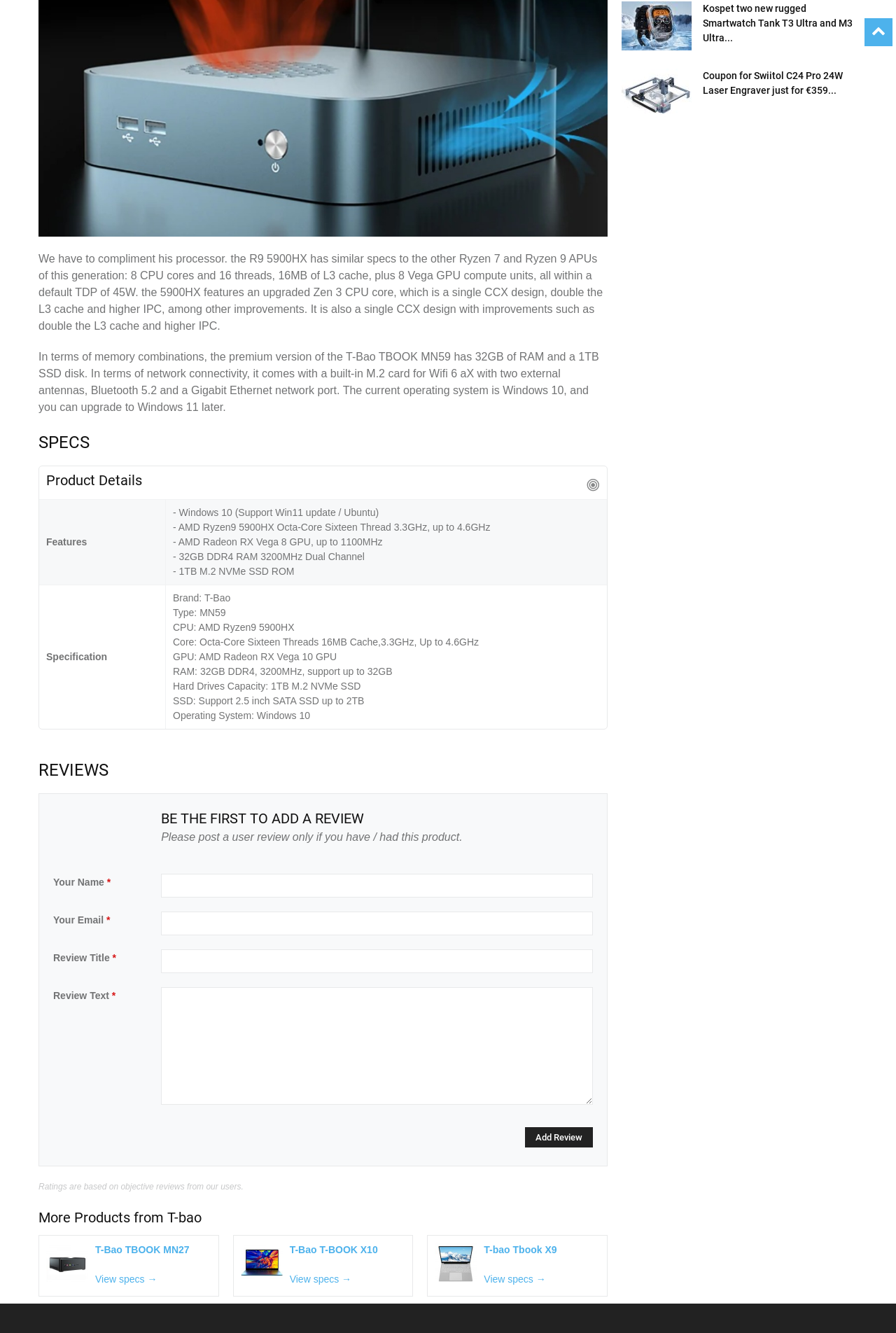Using the elements shown in the image, answer the question comprehensively: What is the purpose of the 'Add Review' button?

The 'Add Review' button is located at the bottom of the reviews section, and its purpose is to allow users to add their own reviews of the product. The button is only enabled after the user has filled in the required fields, including their name, email, review title, and review text.